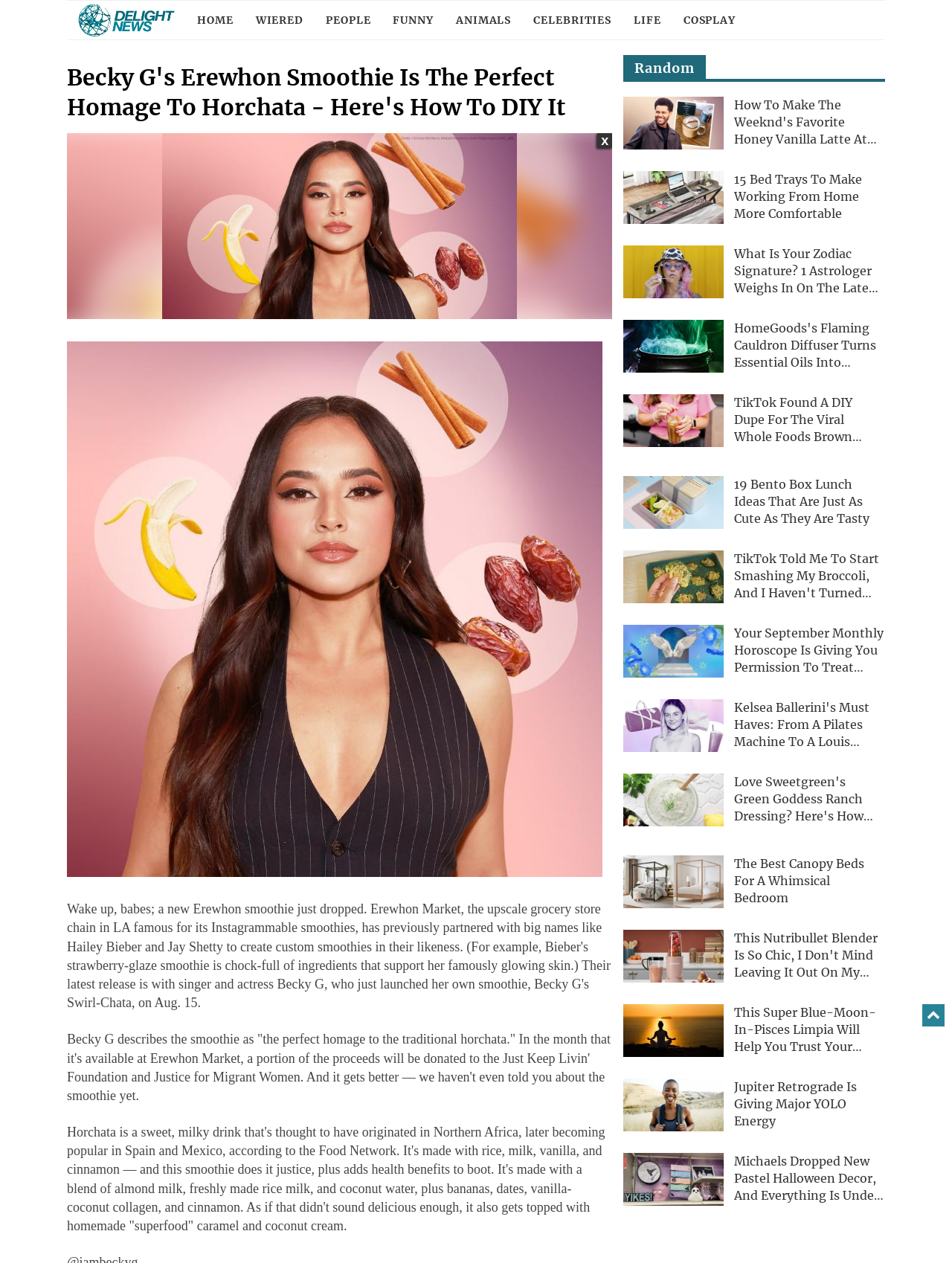Please locate the bounding box coordinates of the region I need to click to follow this instruction: "View How to Make The Weeknd's Favorite Honey Vanilla Latte at Home article".

[0.771, 0.077, 0.929, 0.116]